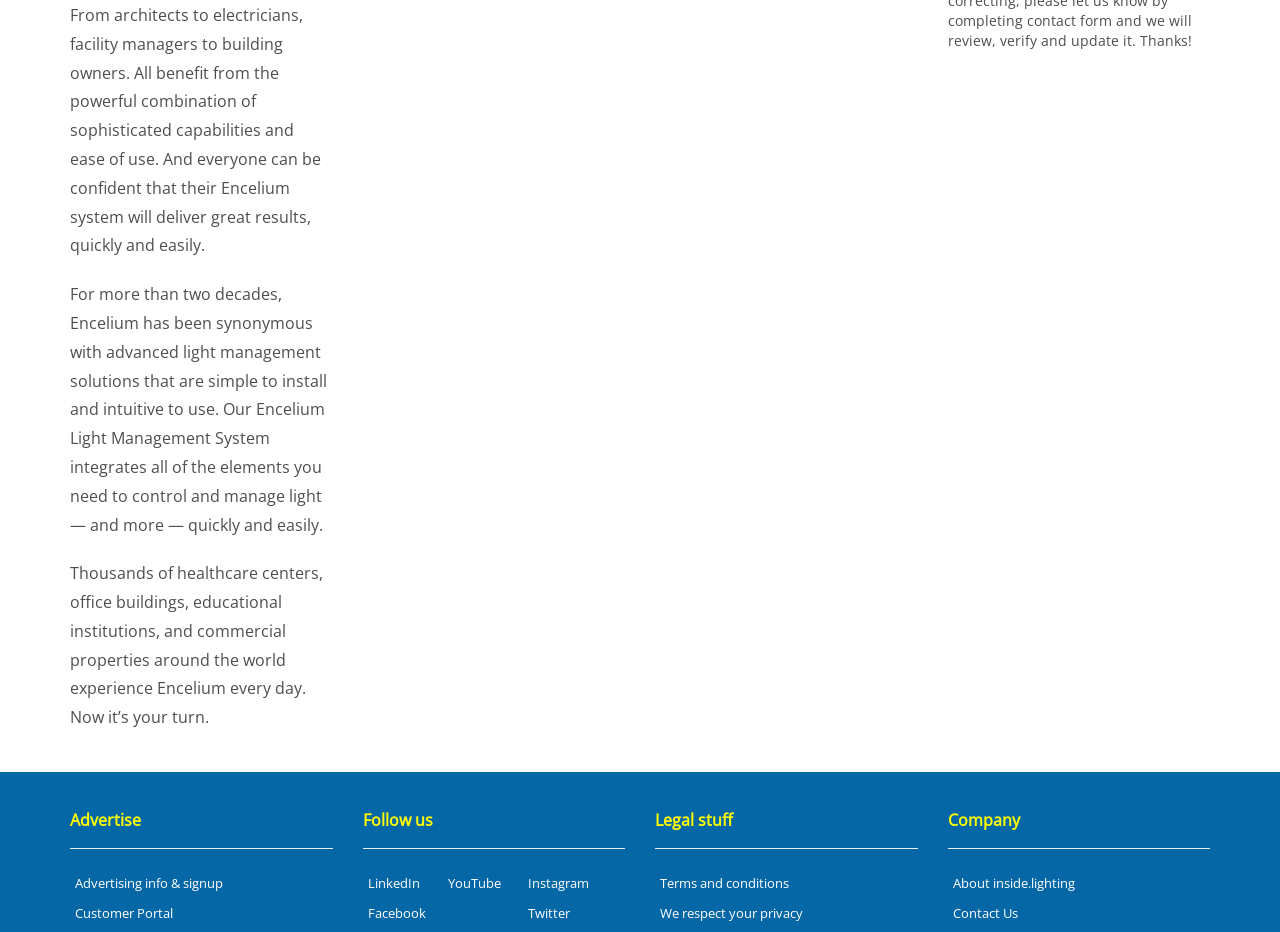Return the bounding box coordinates of the UI element that corresponds to this description: "Advertising info & signup". The coordinates must be given as four float numbers in the range of 0 and 1, [left, top, right, bottom].

[0.059, 0.938, 0.174, 0.957]